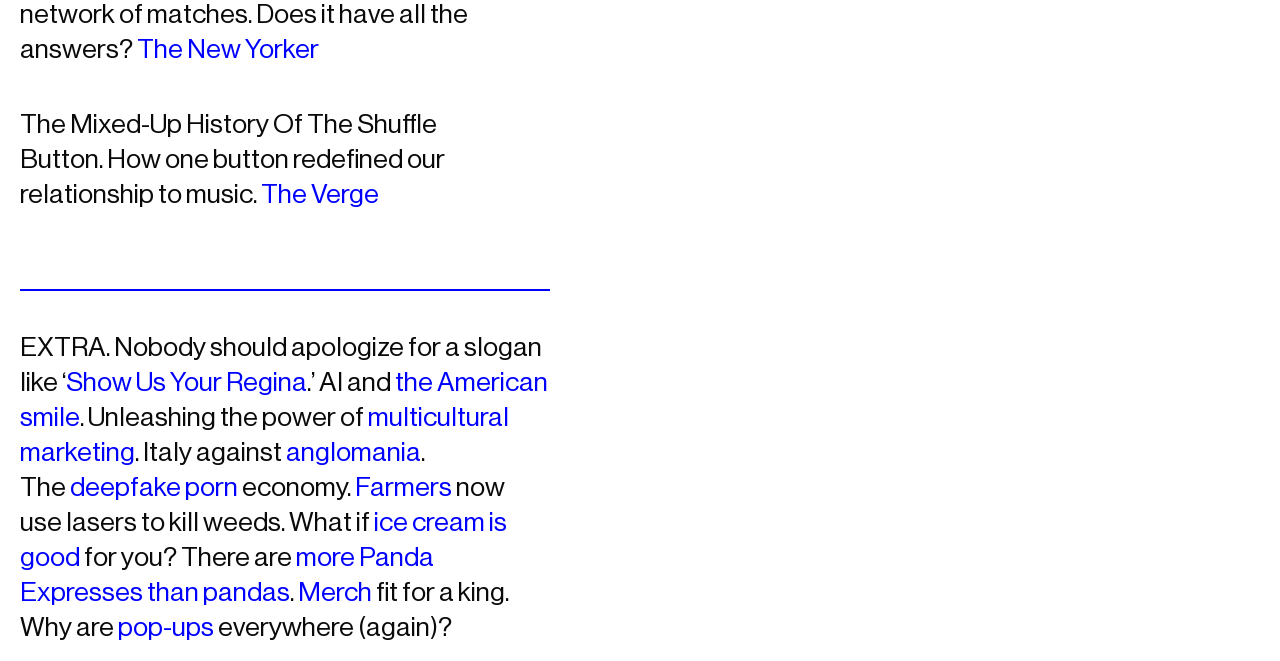Bounding box coordinates must be specified in the format (top-left x, top-left y, bottom-right x, bottom-right y). All values should be floating point numbers between 0 and 1. What are the bounding box coordinates of the UI element described as: more Panda Expresses than pandas

[0.016, 0.818, 0.339, 0.918]